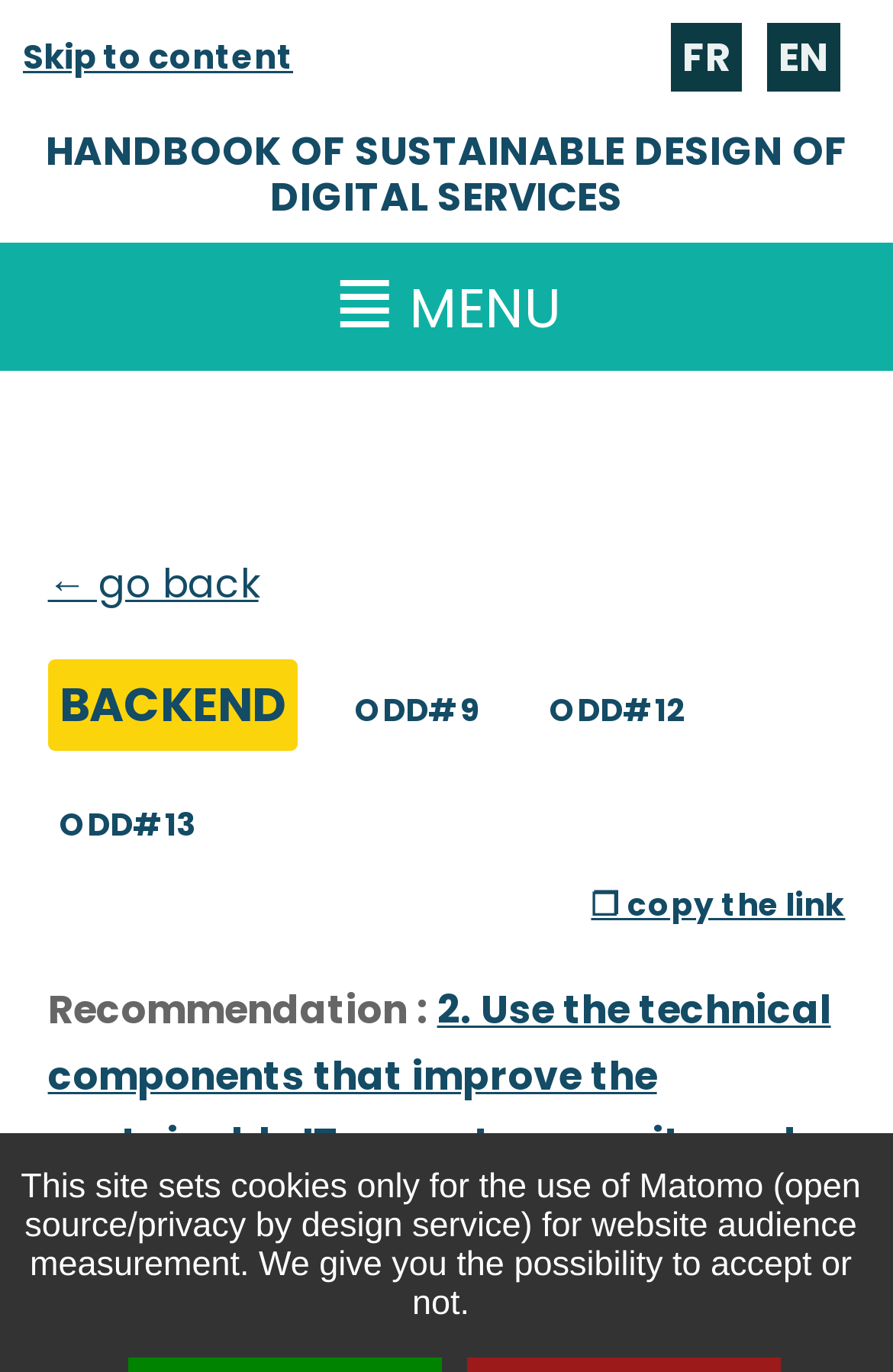Explain the features and main sections of the webpage comprehensively.

The webpage appears to be a documentation or handbook page, specifically focused on sustainable design of digital services. At the top-left corner, there is a "Skip to content" link, followed by language selection links "FR" and "EN" on the top-right corner. 

Below the language selection links, there is a prominent link "HANDBOOK OF SUSTAINABLE DESIGN OF DIGITAL SERVICES" that spans almost the entire width of the page. 

On the left side of the page, there is a menu section, indicated by the "≣ MENU" link. Within this menu, there are several links and text elements. The "← go back" link is located at the top, followed by the "BACKEND" text. There are also links to "ODD#9", "ODD#12", and "ODD#13", which are likely references to specific sections or chapters. 

In the middle of the page, there is a recommendation section, starting with the text "Recommendation :" and followed by a link to a specific guideline, "2. Use the technical components that improve the sustainable IT aspects, security and performance". 

At the bottom of the page, there is a "❐ copy the link" button on the right side.